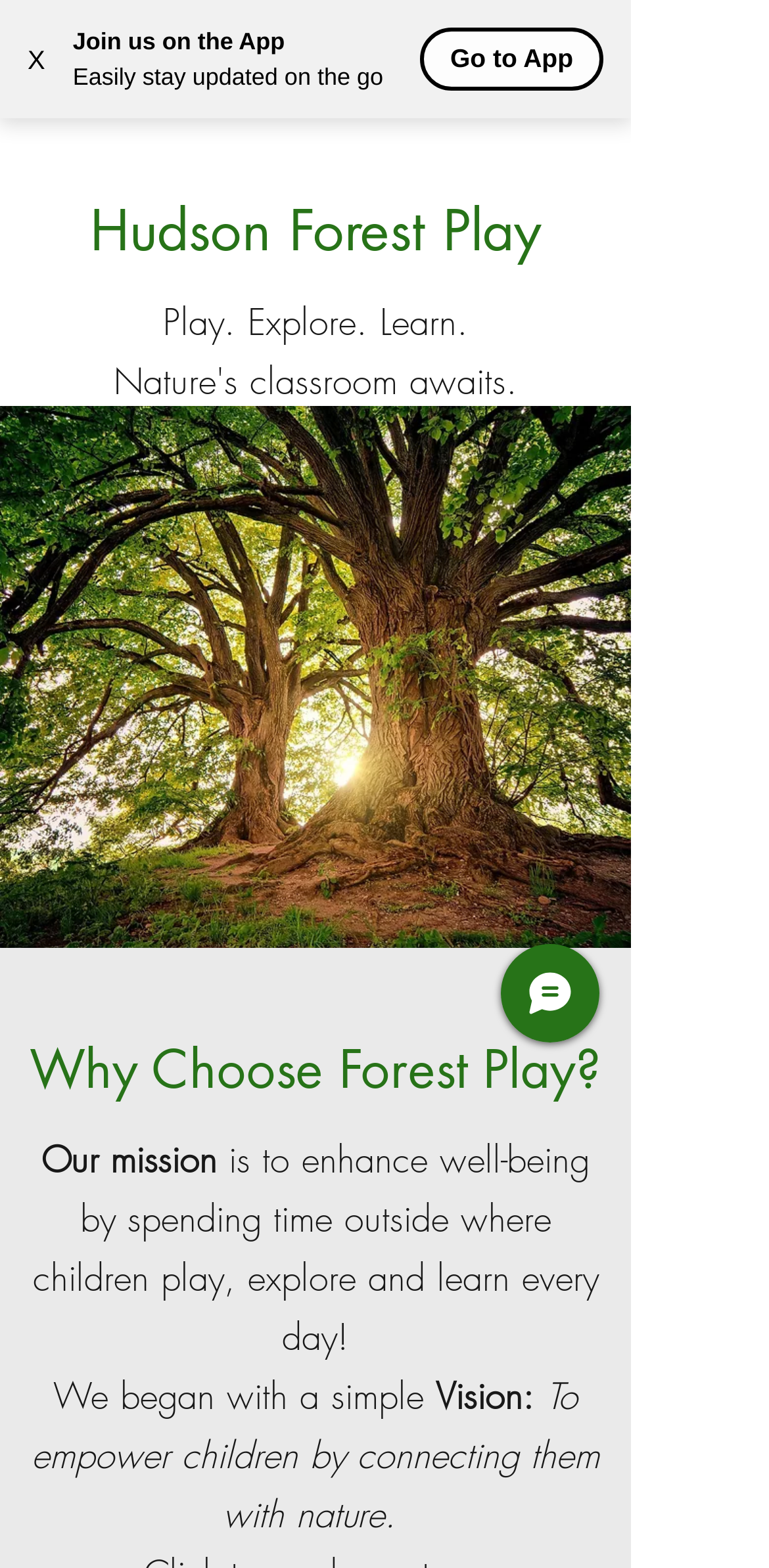Carefully observe the image and respond to the question with a detailed answer:
Is there a chat feature on the webpage?

I found a button element with the description 'Chat' which is located at the bottom of the webpage, indicating the presence of a chat feature.